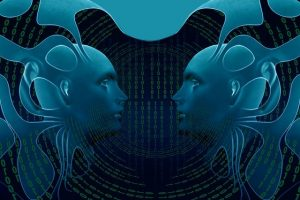Provide a thorough and detailed response to the question by examining the image: 
What is the theme of the digital artwork?

The artwork embodies the theme of using visualization and positive affirmations as tools for personal growth and transformation, resonating with the content on subconscious mind exercises and the power of affirmations, as stated in the caption.